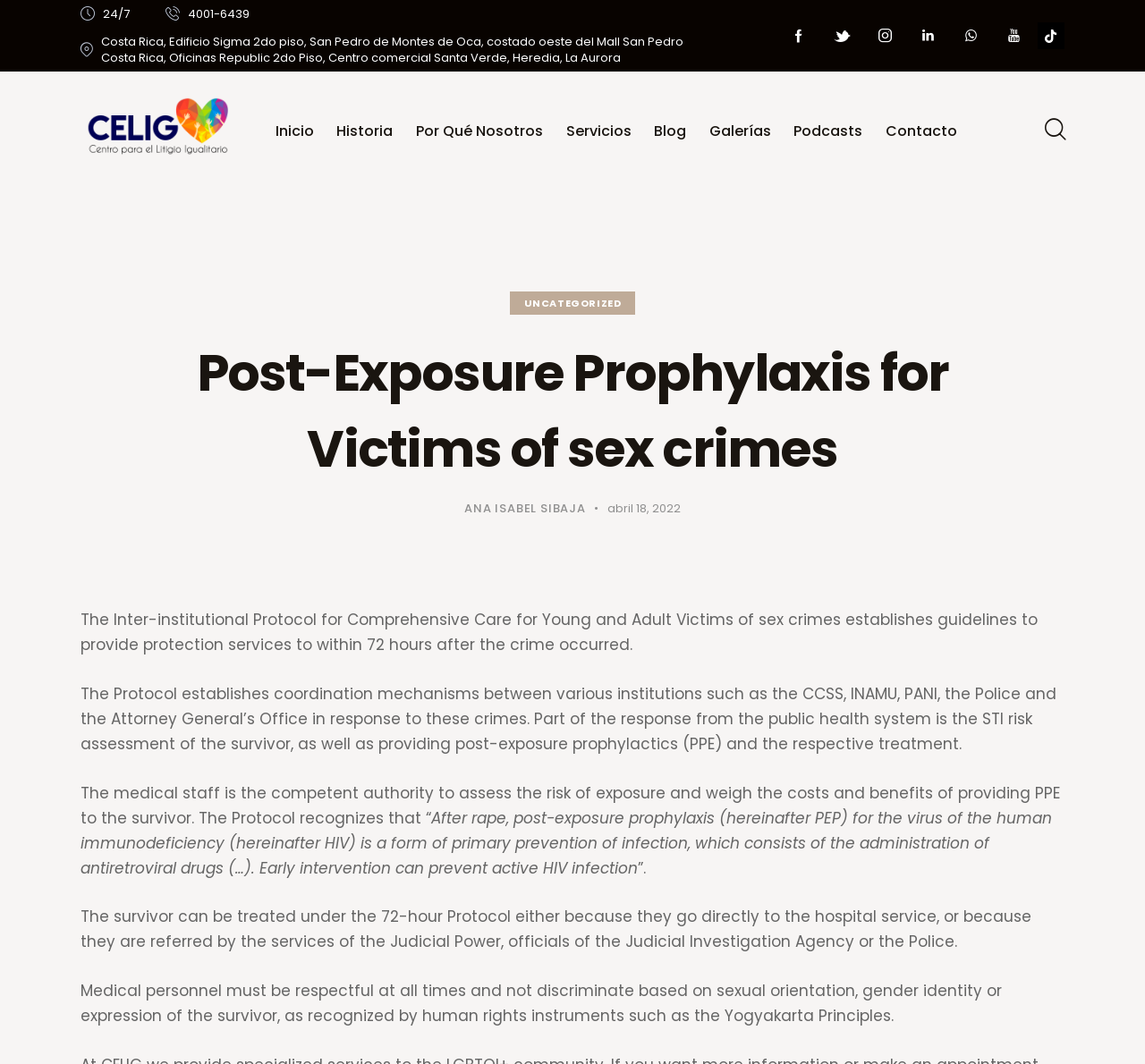Reply to the question with a single word or phrase:
What is the time frame for providing protection services to victims of sex crimes?

Within 72 hours